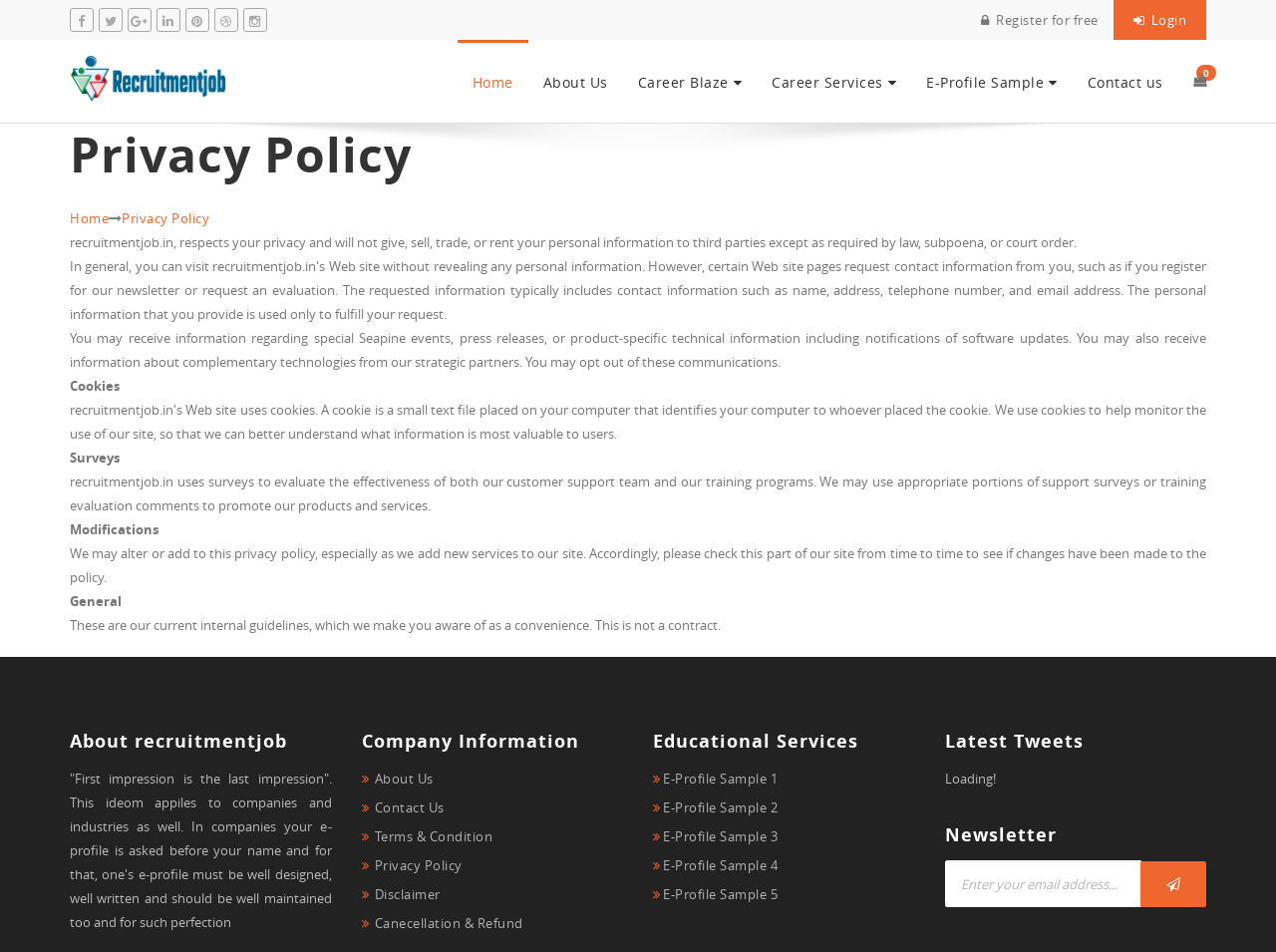Review the image closely and give a comprehensive answer to the question: What is the link to the 'About Us' page?

The link to the 'About Us' page is located in the top navigation bar, which is accessible by clicking on the 'About Us' link. This link is part of the main navigation menu, along with other links such as 'Home', 'Career Blaze', and 'Contact us'.